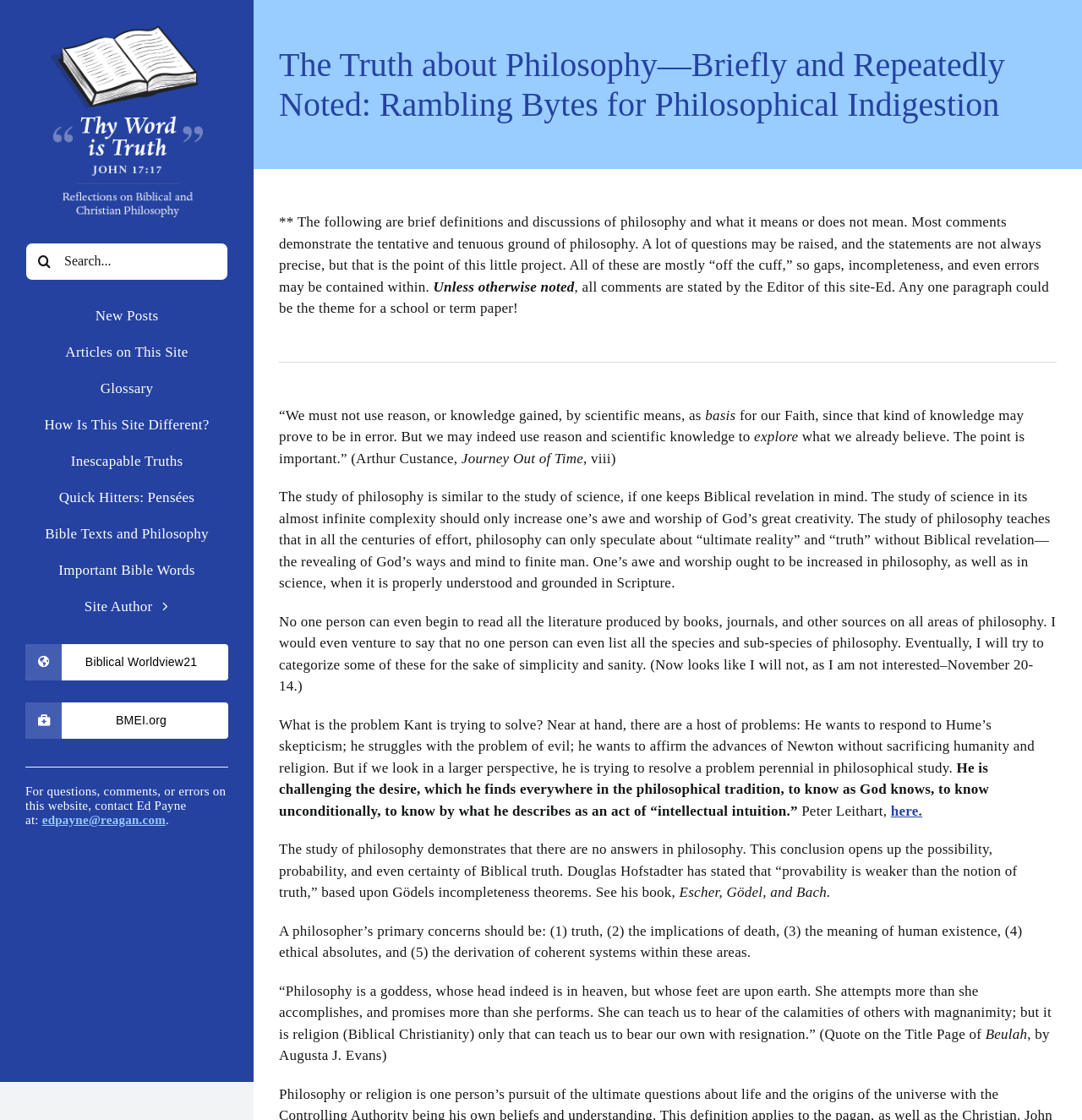How can users contact the website author?
Refer to the image and provide a one-word or short phrase answer.

Through email